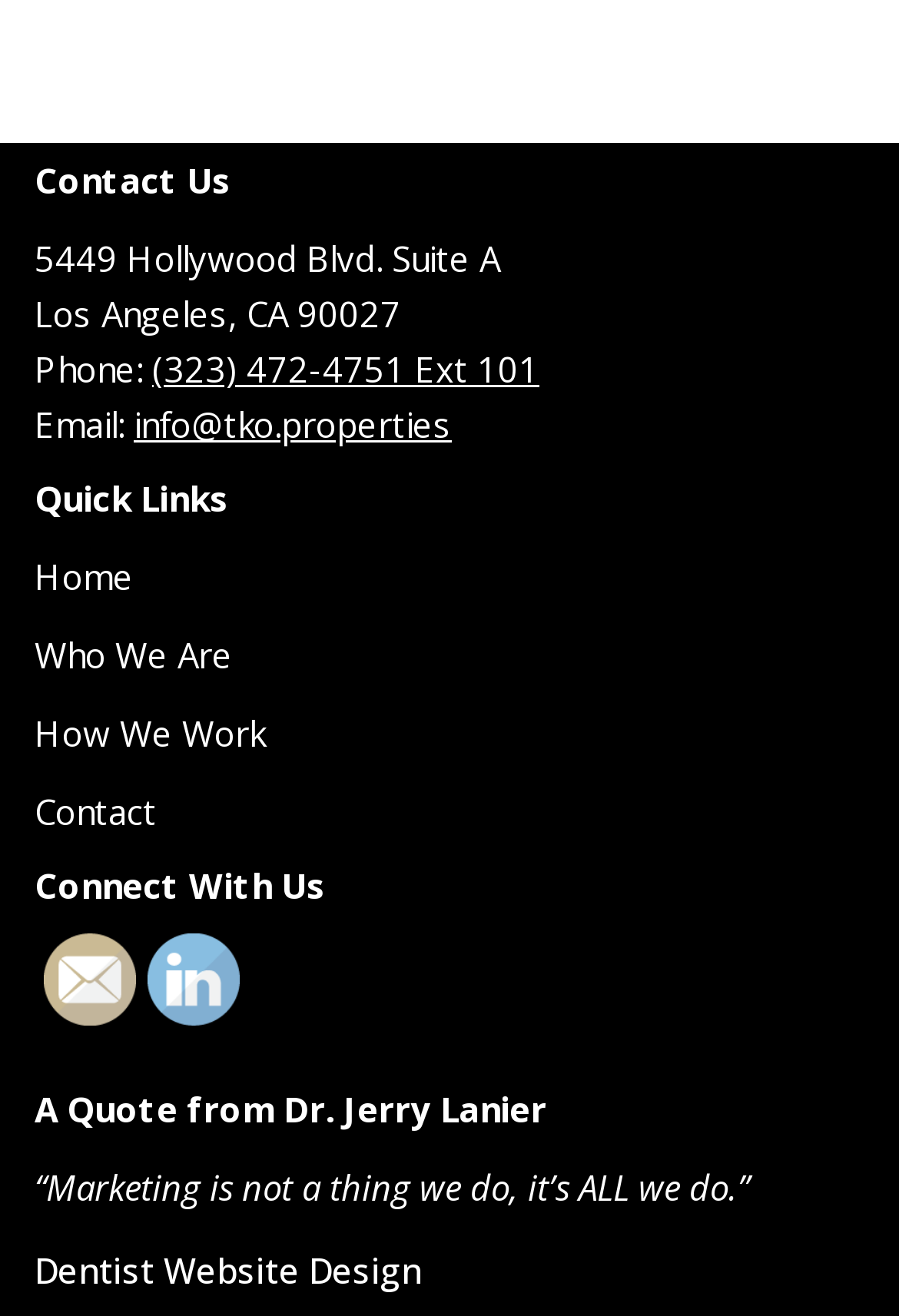Please identify the coordinates of the bounding box for the clickable region that will accomplish this instruction: "Send an email".

[0.149, 0.305, 0.503, 0.34]